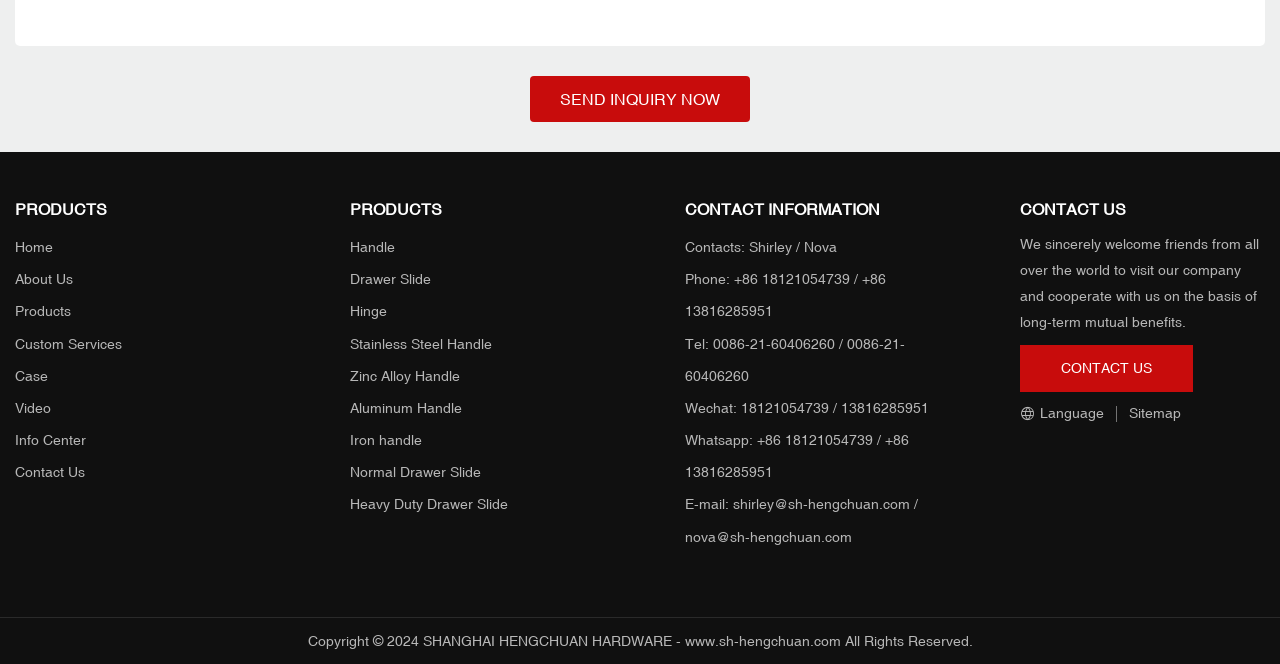Provide the bounding box coordinates of the UI element that matches the description: "(+61) 0407 791 541".

None